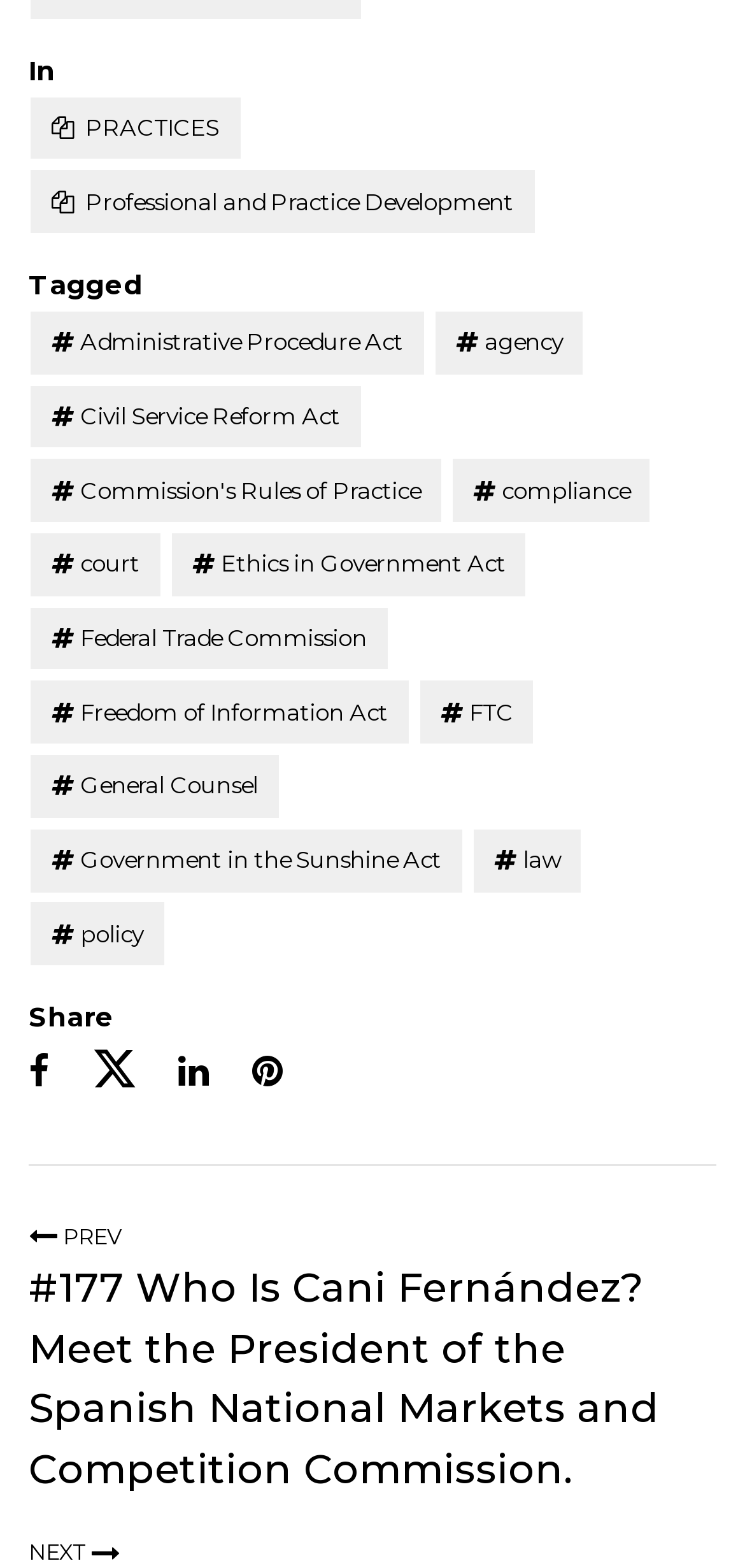Reply to the question with a single word or phrase:
How many links are there on this webpage?

28